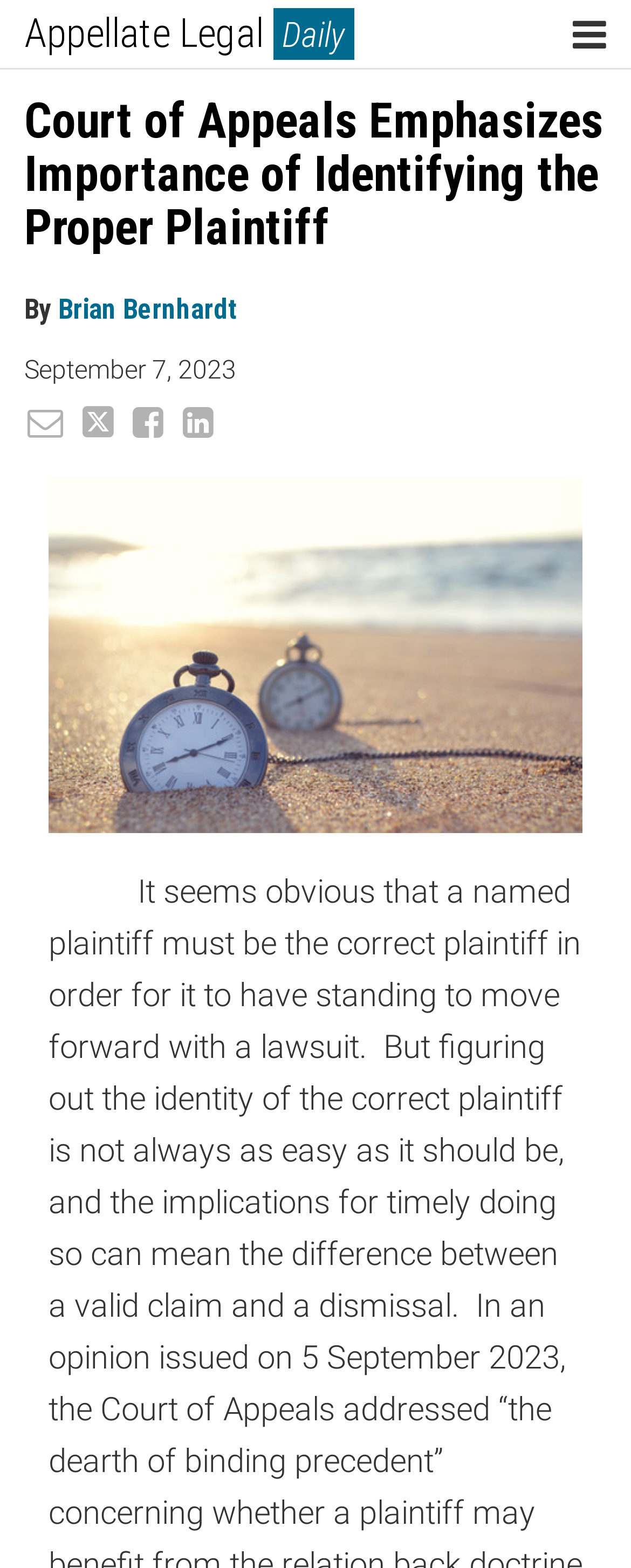From the given element description: "Join", find the bounding box for the UI element. Provide the coordinates as four float numbers between 0 and 1, in the order [left, top, right, bottom].

[0.0, 0.034, 0.041, 0.1]